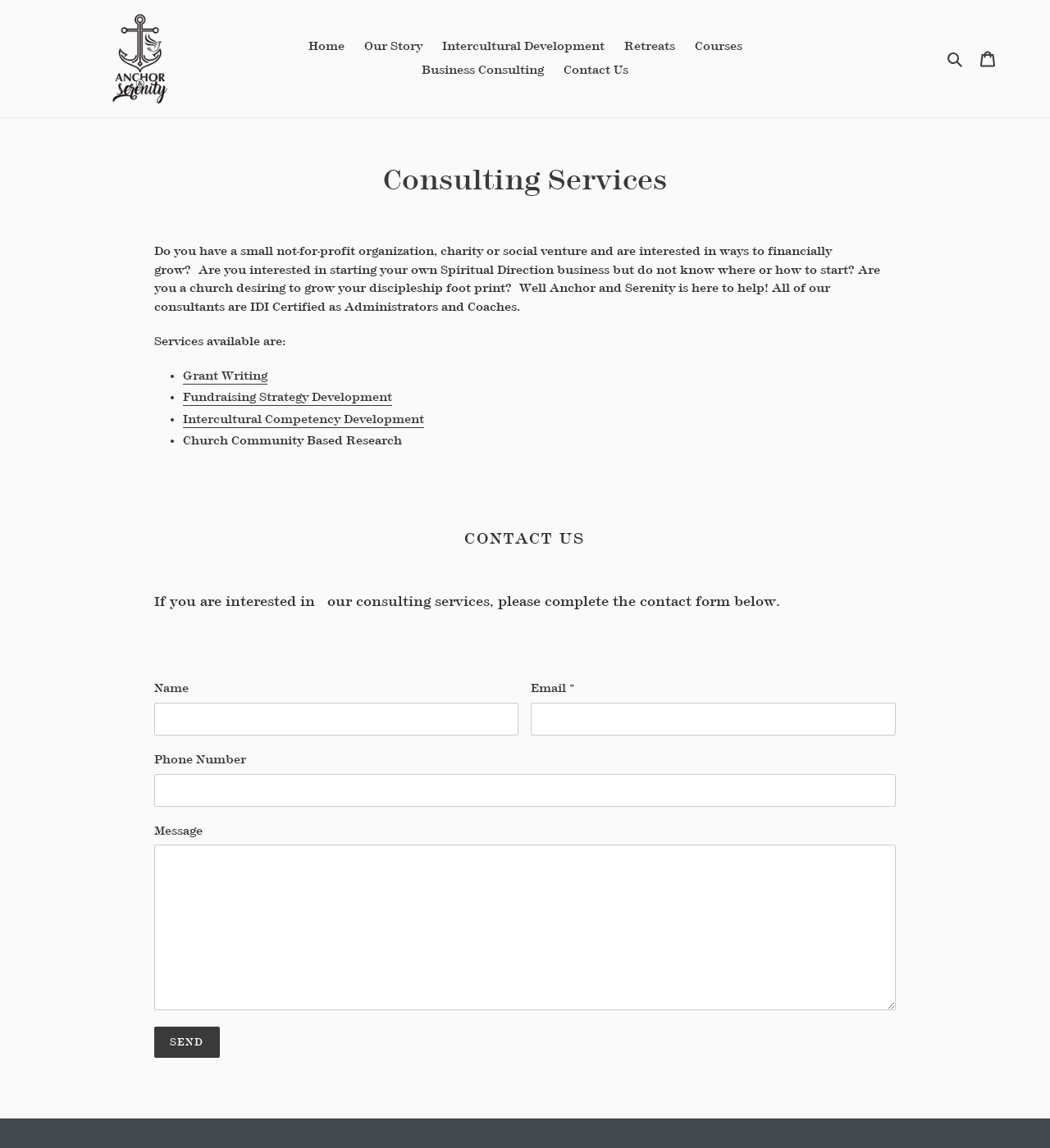Identify the bounding box coordinates of the specific part of the webpage to click to complete this instruction: "Search using the search button".

[0.897, 0.042, 0.924, 0.06]